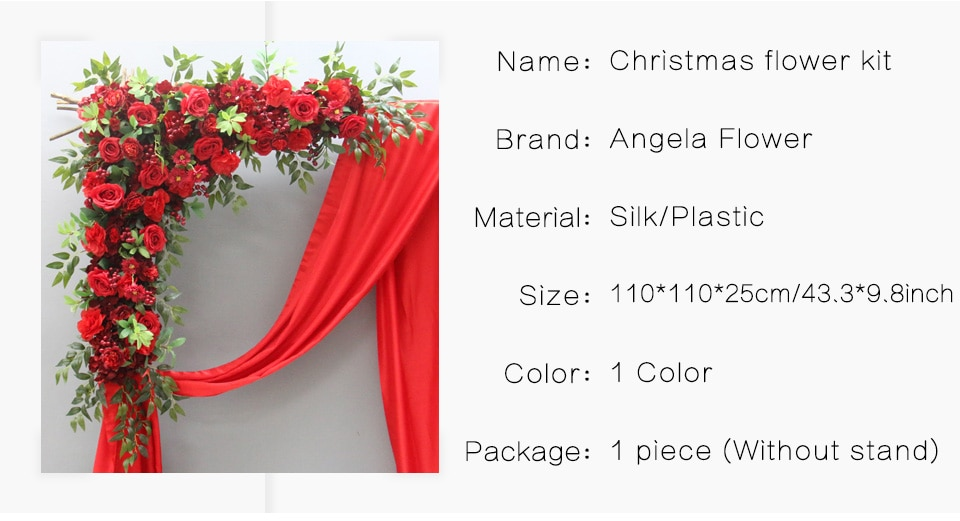What is the approximate height of the arrangement?
Please answer the question with a detailed and comprehensive explanation.

The caption provides the dimensions of the arrangement as 110 cm × 110 cm × 25 cm, and also provides the approximate conversion to inches as 43.3 inches × 9.8 inches. The height of the arrangement is therefore approximately 43.3 inches.